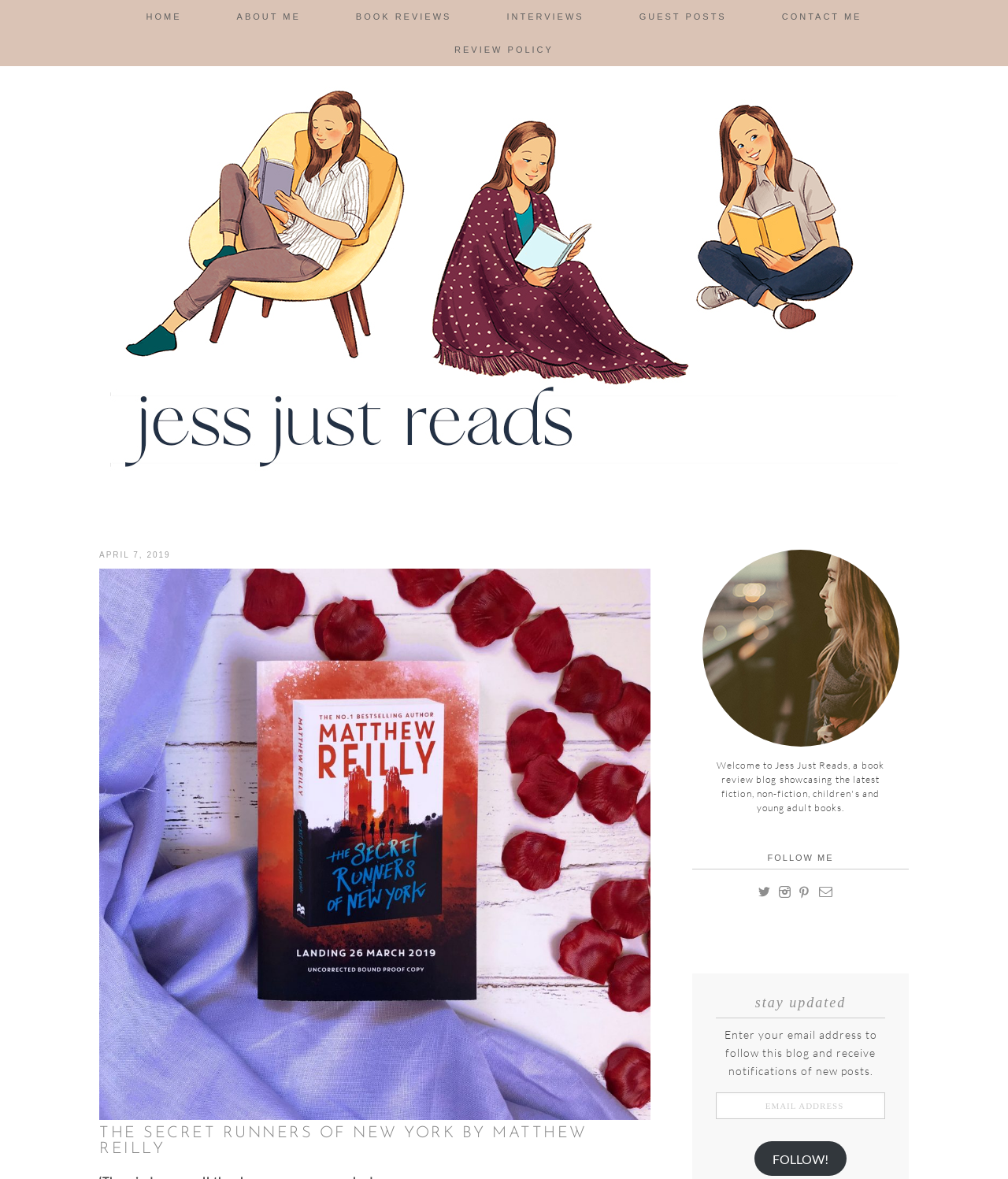Pinpoint the bounding box coordinates of the clickable area needed to execute the instruction: "enter email address". The coordinates should be specified as four float numbers between 0 and 1, i.e., [left, top, right, bottom].

[0.71, 0.927, 0.878, 0.949]